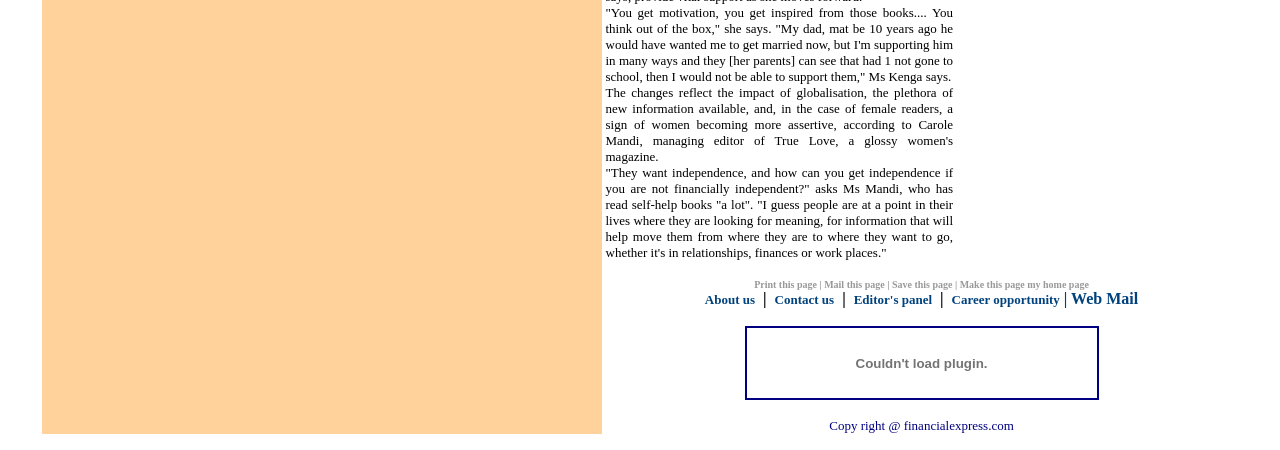Please determine the bounding box coordinates of the element's region to click in order to carry out the following instruction: "Mail this page". The coordinates should be four float numbers between 0 and 1, i.e., [left, top, right, bottom].

[0.644, 0.62, 0.691, 0.644]